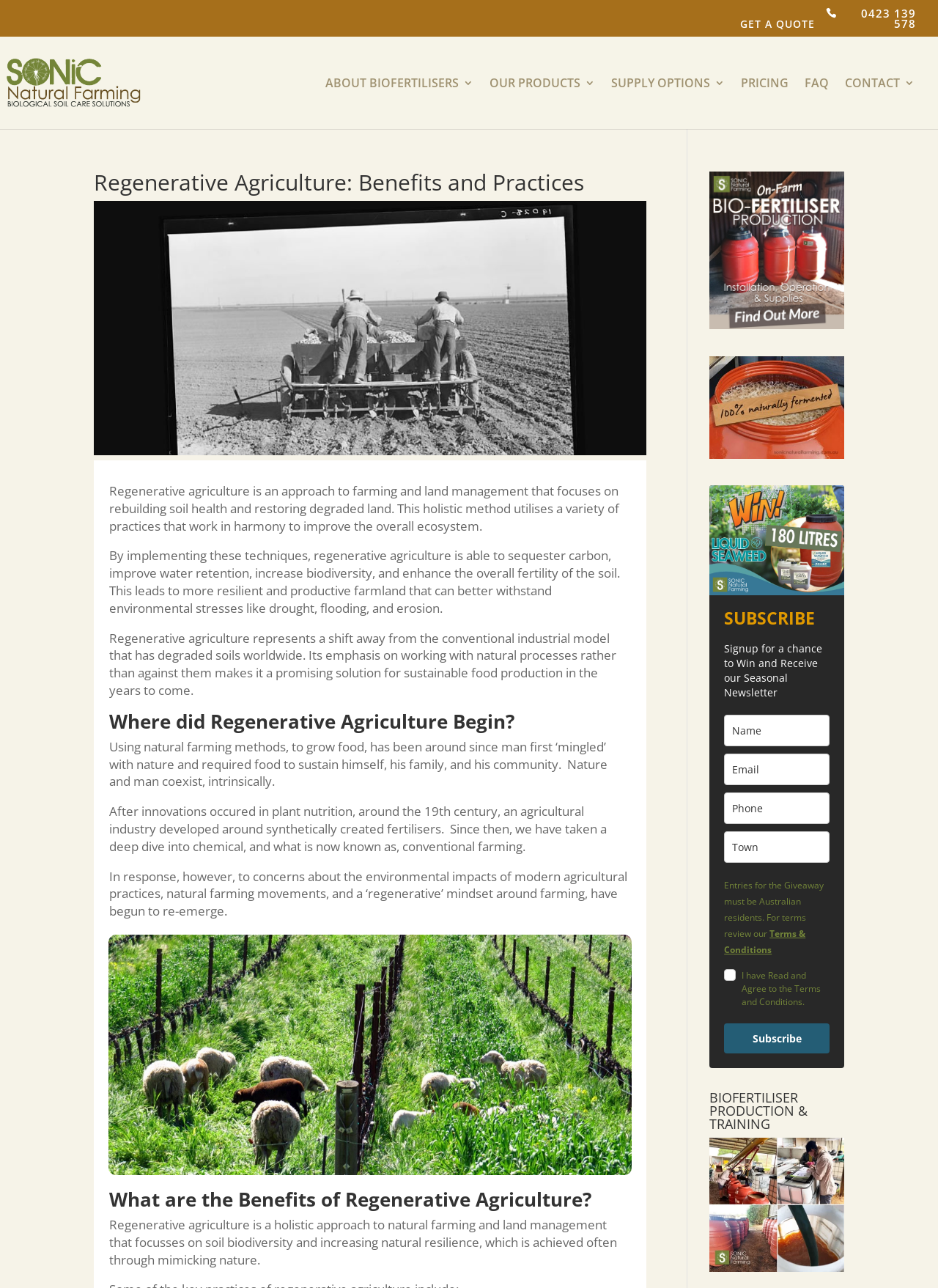Can you determine the bounding box coordinates of the area that needs to be clicked to fulfill the following instruction: "Call the phone number"?

[0.88, 0.006, 0.977, 0.028]